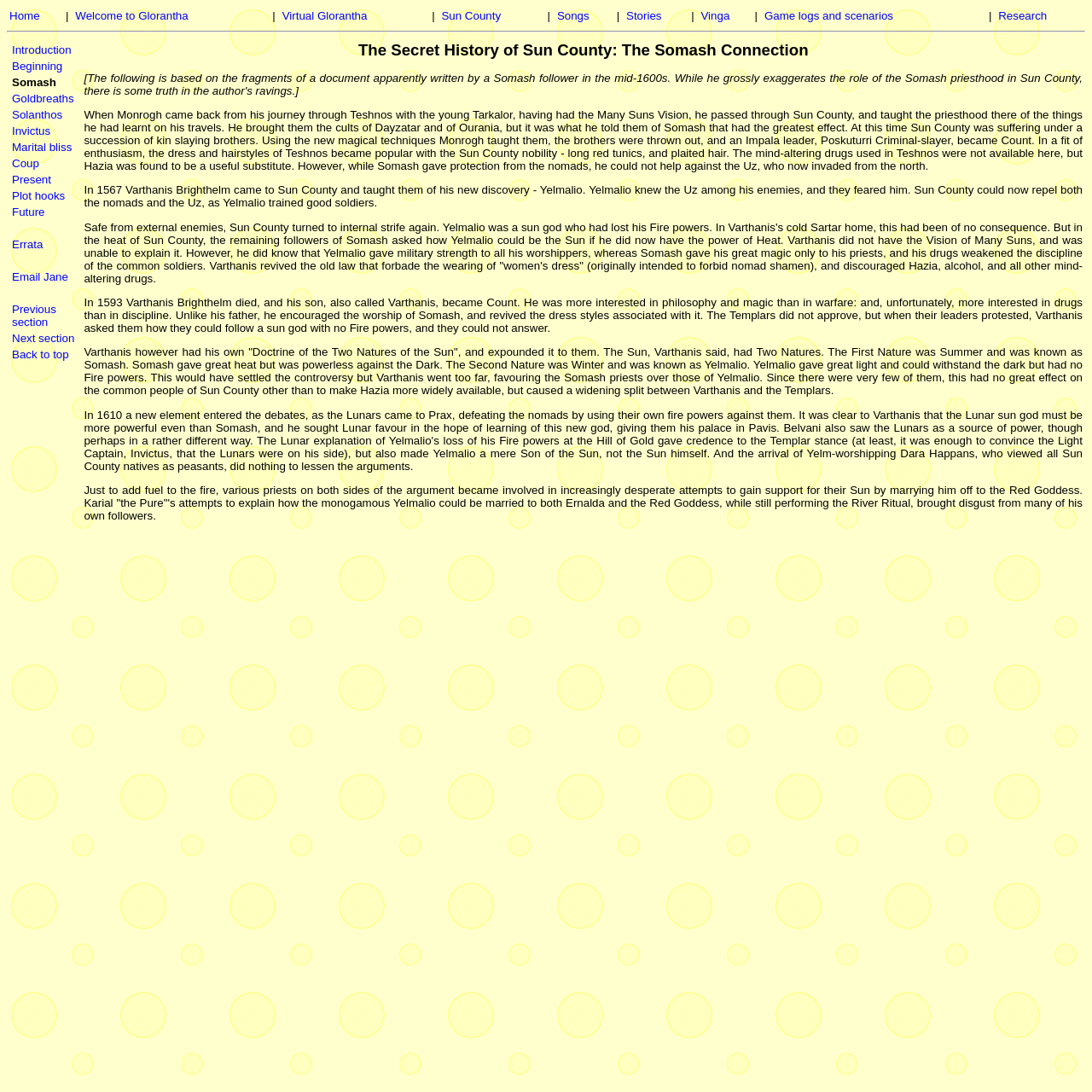Please study the image and answer the question comprehensively:
How many sections are there in the main content area?

The main content area is a LayoutTable with multiple LayoutTableRows, each containing a LayoutTableCell with a link. There are 14 links in total, each representing a section.